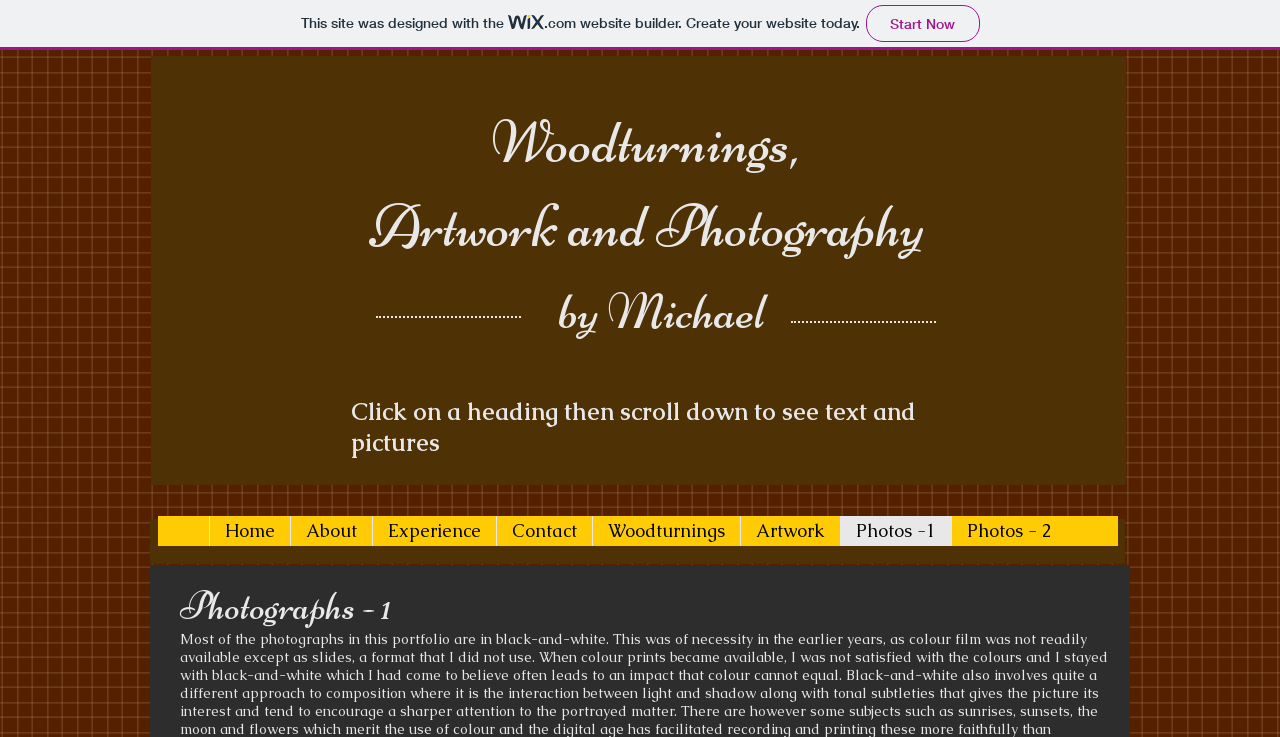Please locate and generate the primary heading on this webpage.

Woodturnings,
Artwork and Photography